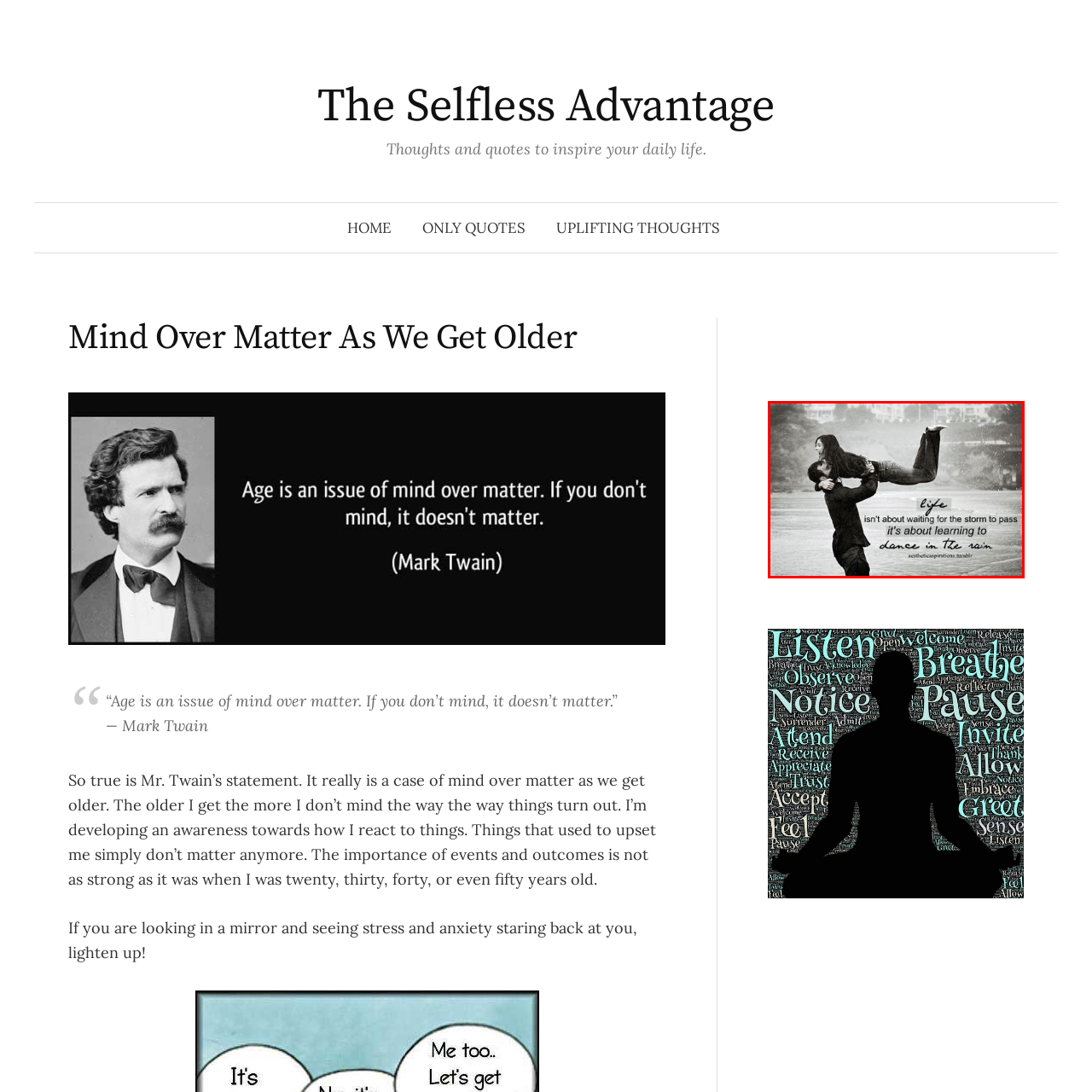What is the backdrop of the scene?
Analyze the visual elements found in the red bounding box and provide a detailed answer to the question, using the information depicted in the image.

The blurred urban scenery in the background of the image enhances the feeling of romance and adventure, and helps to focus the viewer's attention on the joyful moment being shared by the couple.